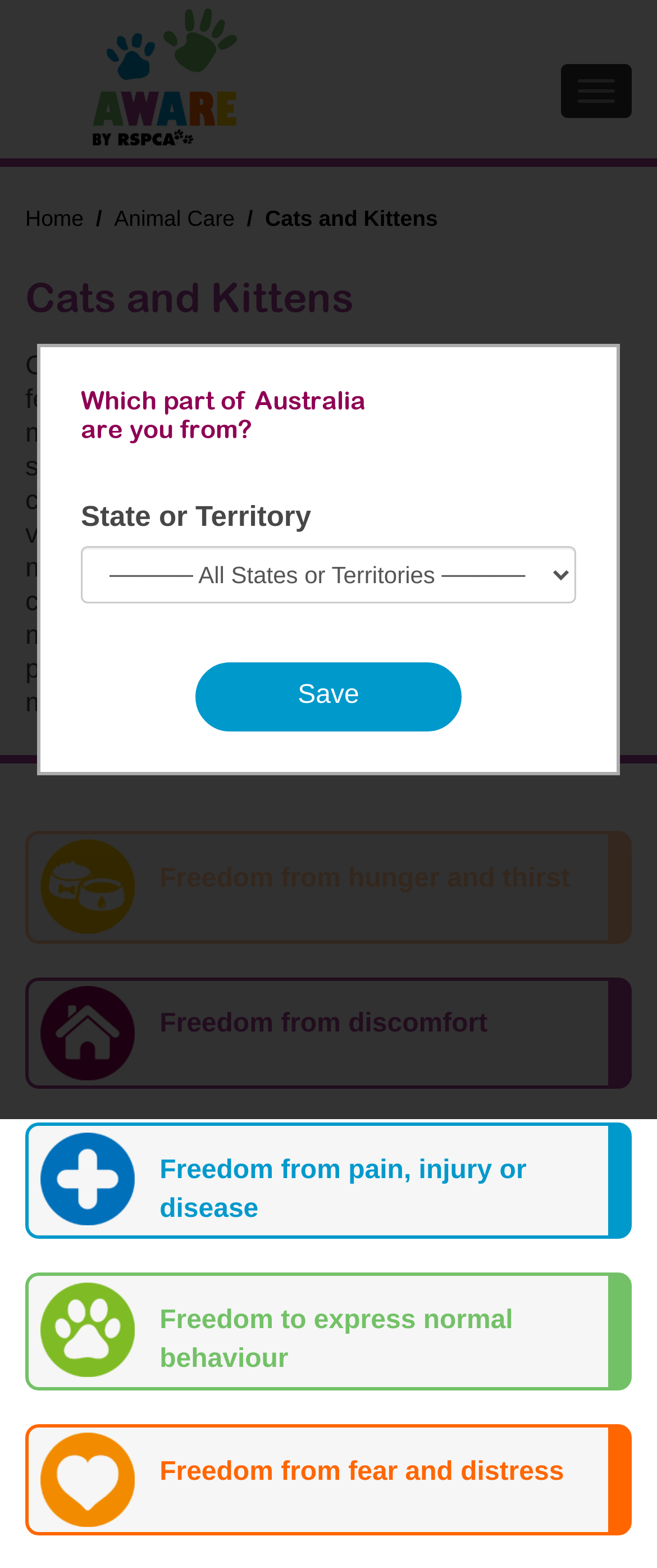Answer the following query with a single word or phrase:
What is the function of the 'Save' button?

To save user input